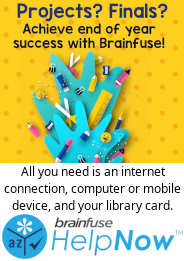What is required to access the 'HelpNow' service?
Based on the image, answer the question with a single word or brief phrase.

internet, computer/mobile, library card